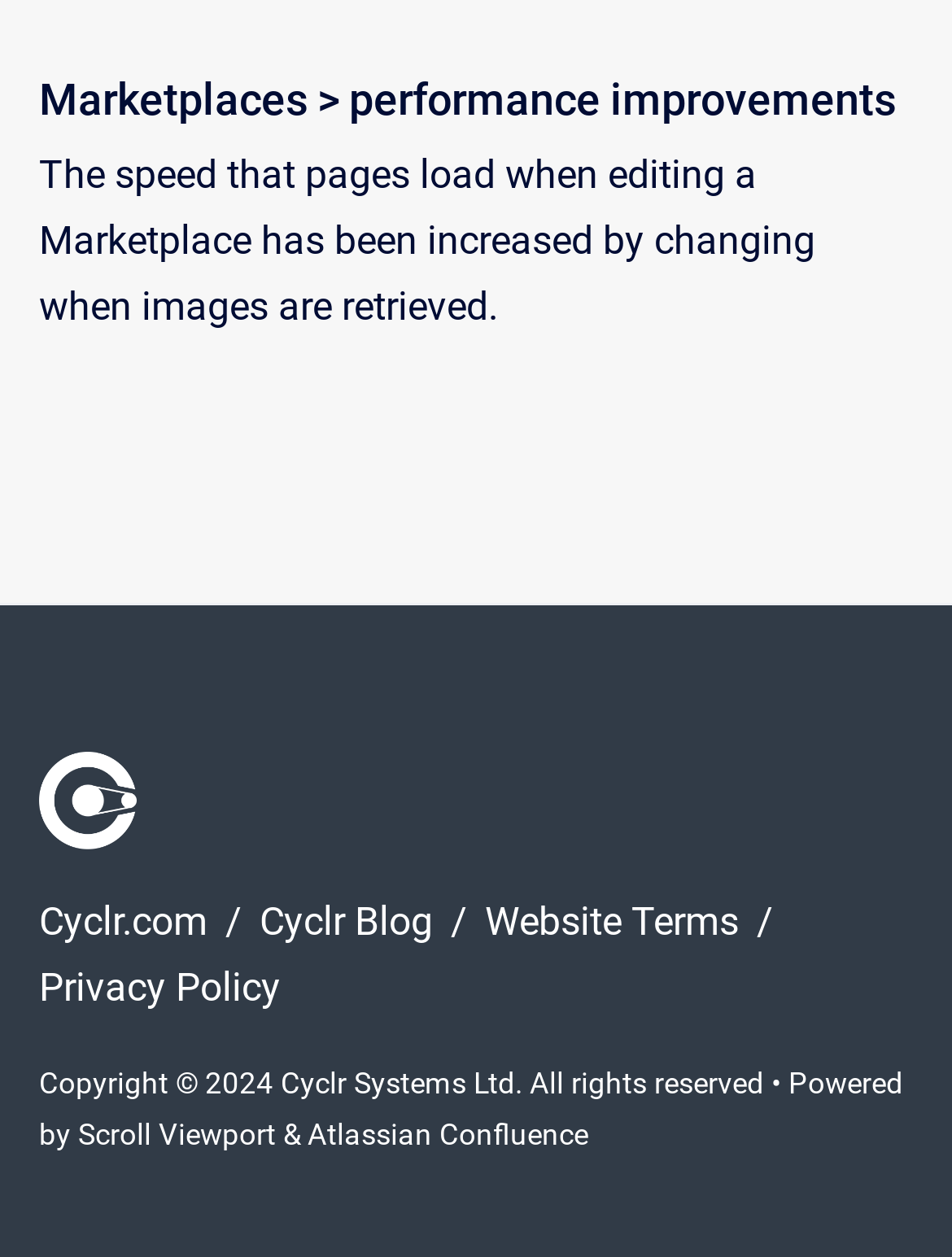What is the text next to 'Powered by'?
Please provide a comprehensive answer based on the information in the image.

I looked at the link element next to the StaticText element with the text 'Powered by' and found the text 'Atlassian Confluence'.